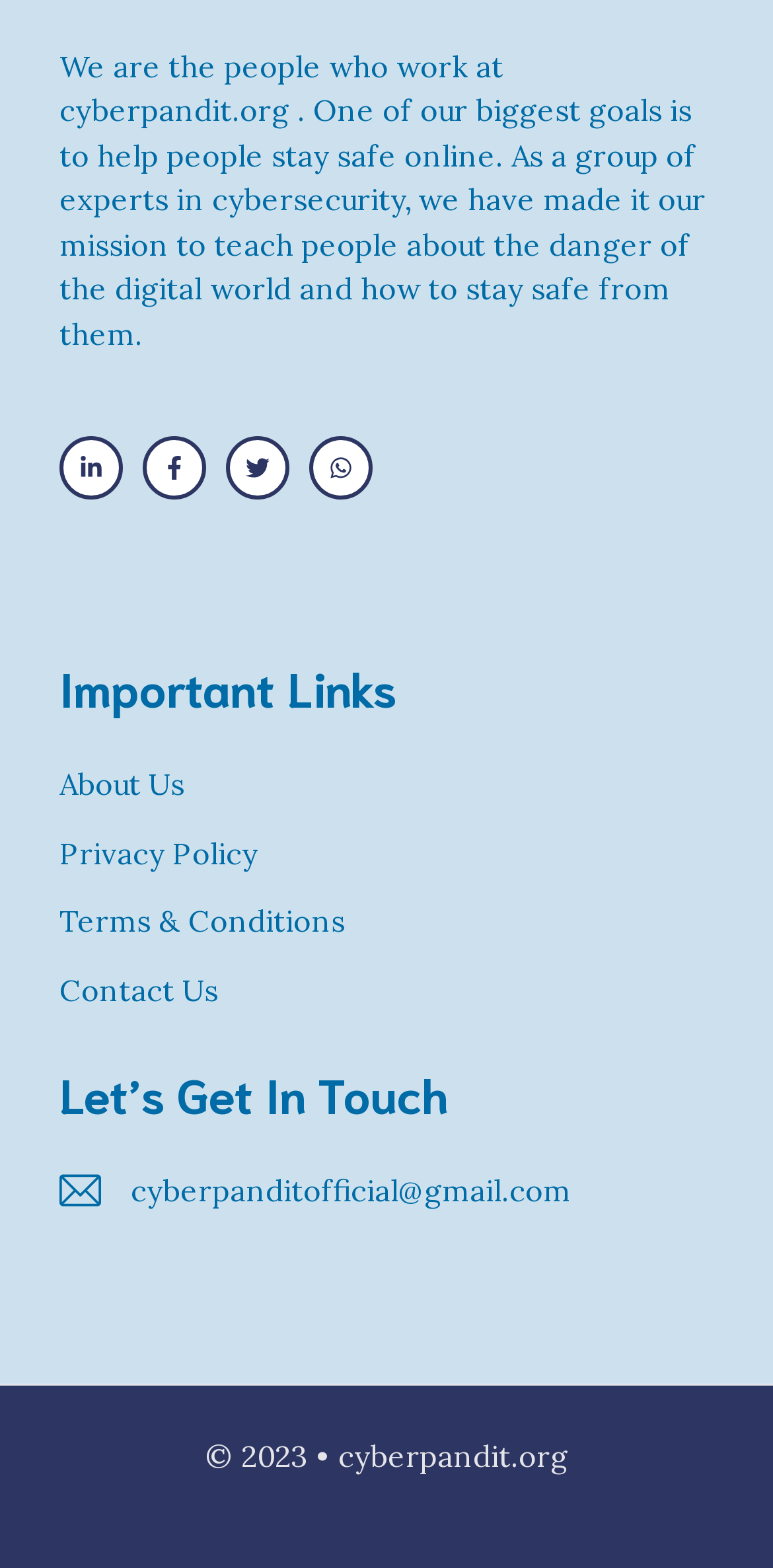Answer in one word or a short phrase: 
What is the type of the element with the bounding box coordinates [0.077, 0.746, 0.131, 0.773]?

image